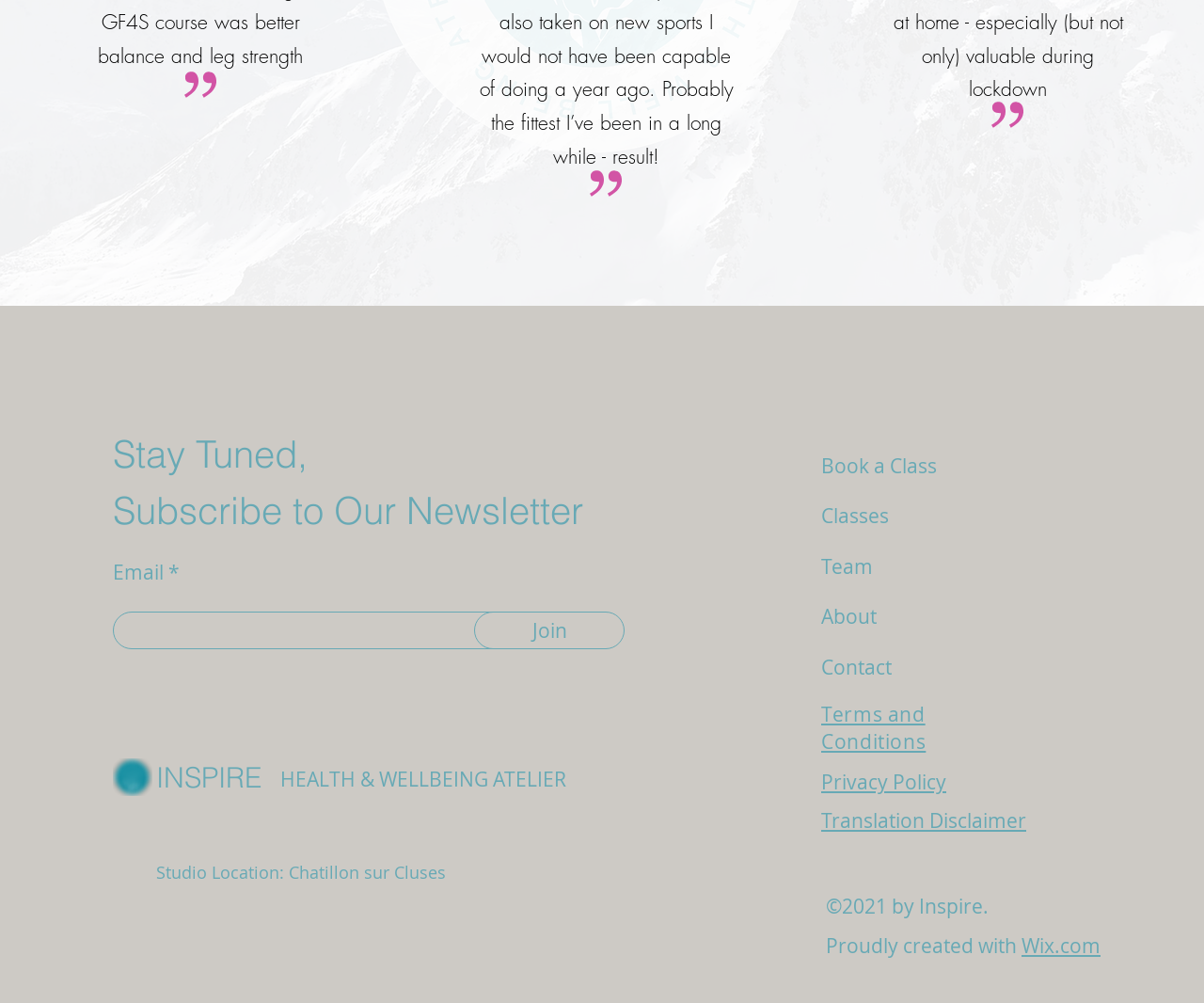Answer the question with a single word or phrase: 
What is the name of the website?

INSPIRE